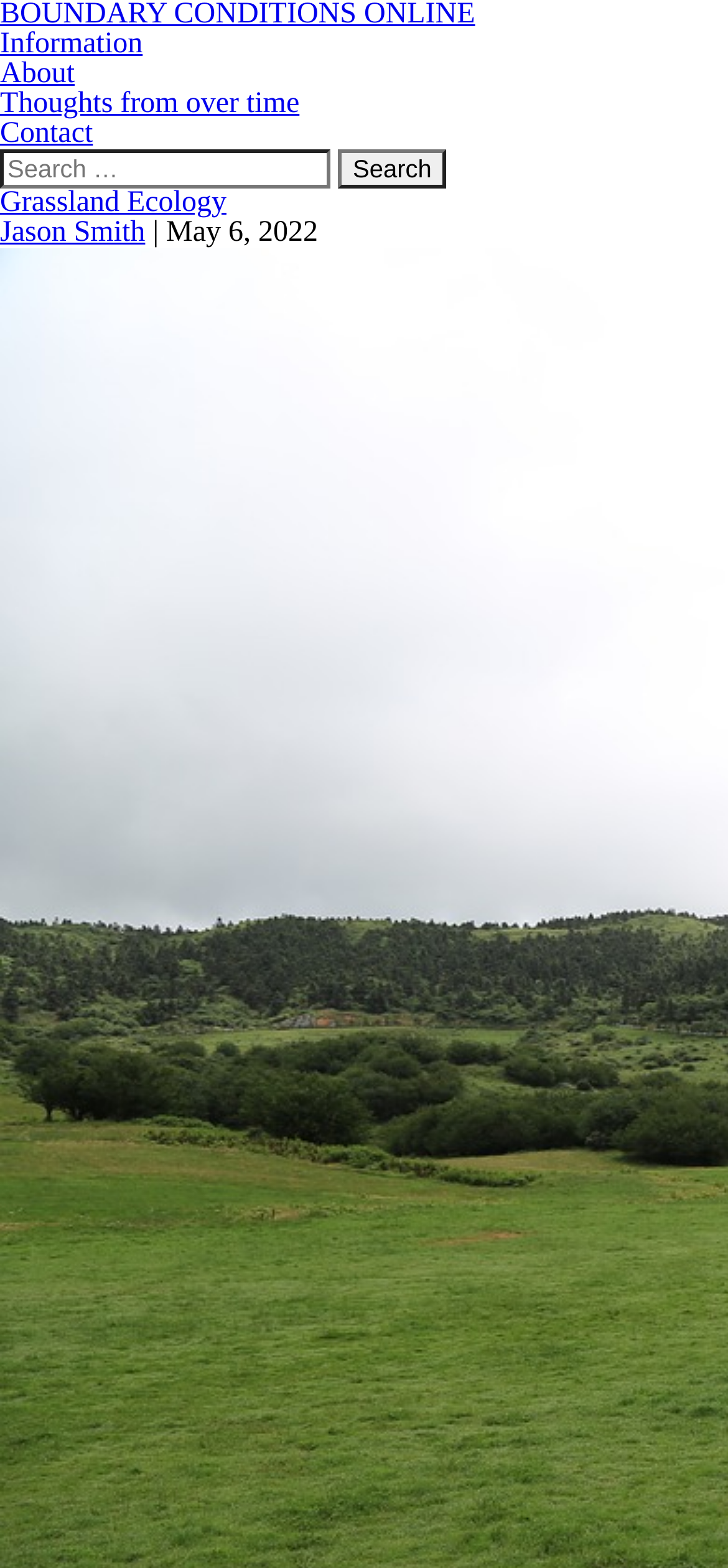Please specify the bounding box coordinates in the format (top-left x, top-left y, bottom-right x, bottom-right y), with values ranging from 0 to 1. Identify the bounding box for the UI component described as follows: Jason Smith

[0.0, 0.138, 0.199, 0.158]